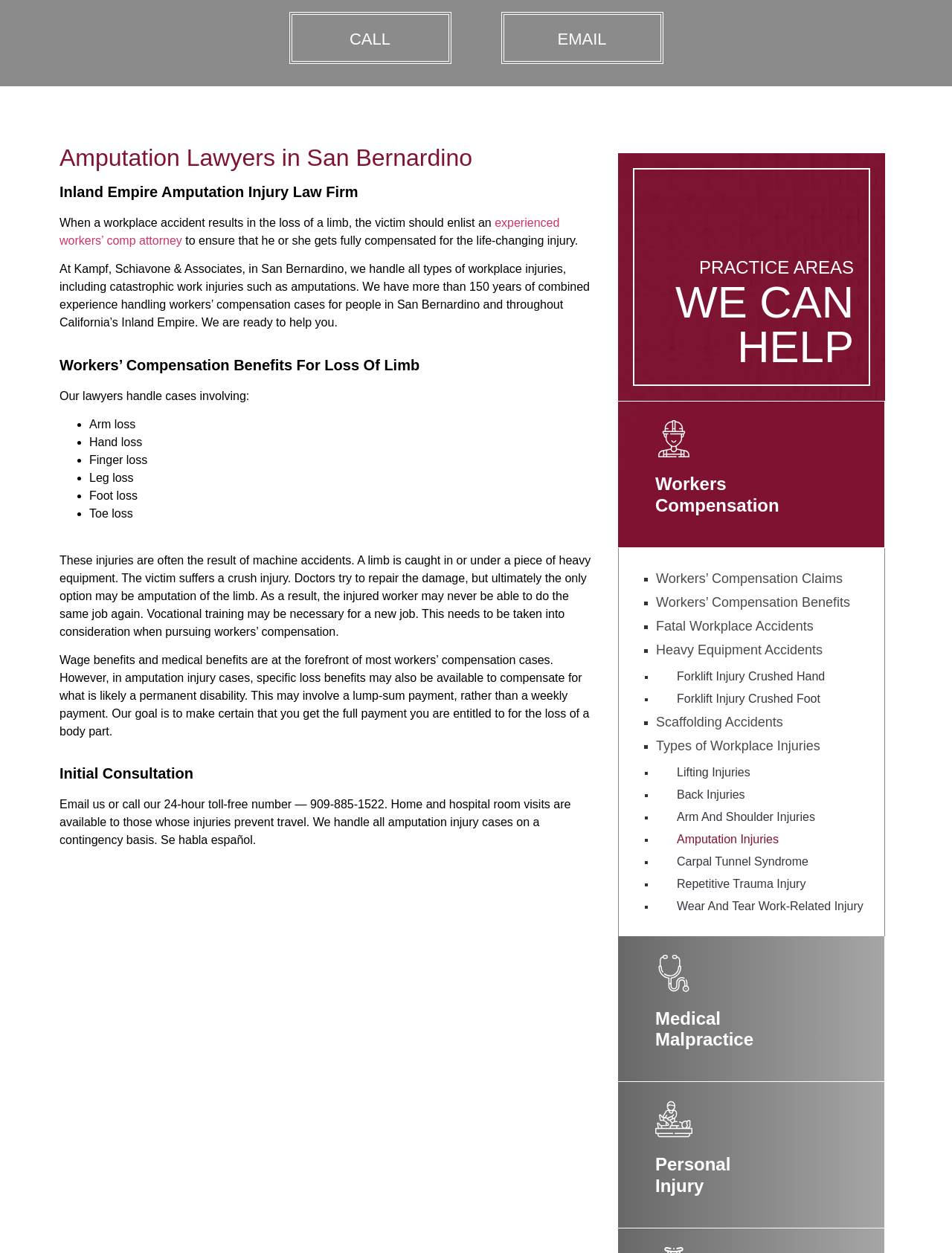Predict the bounding box of the UI element based on this description: "Arm And Shoulder Injuries".

[0.689, 0.643, 0.811, 0.661]